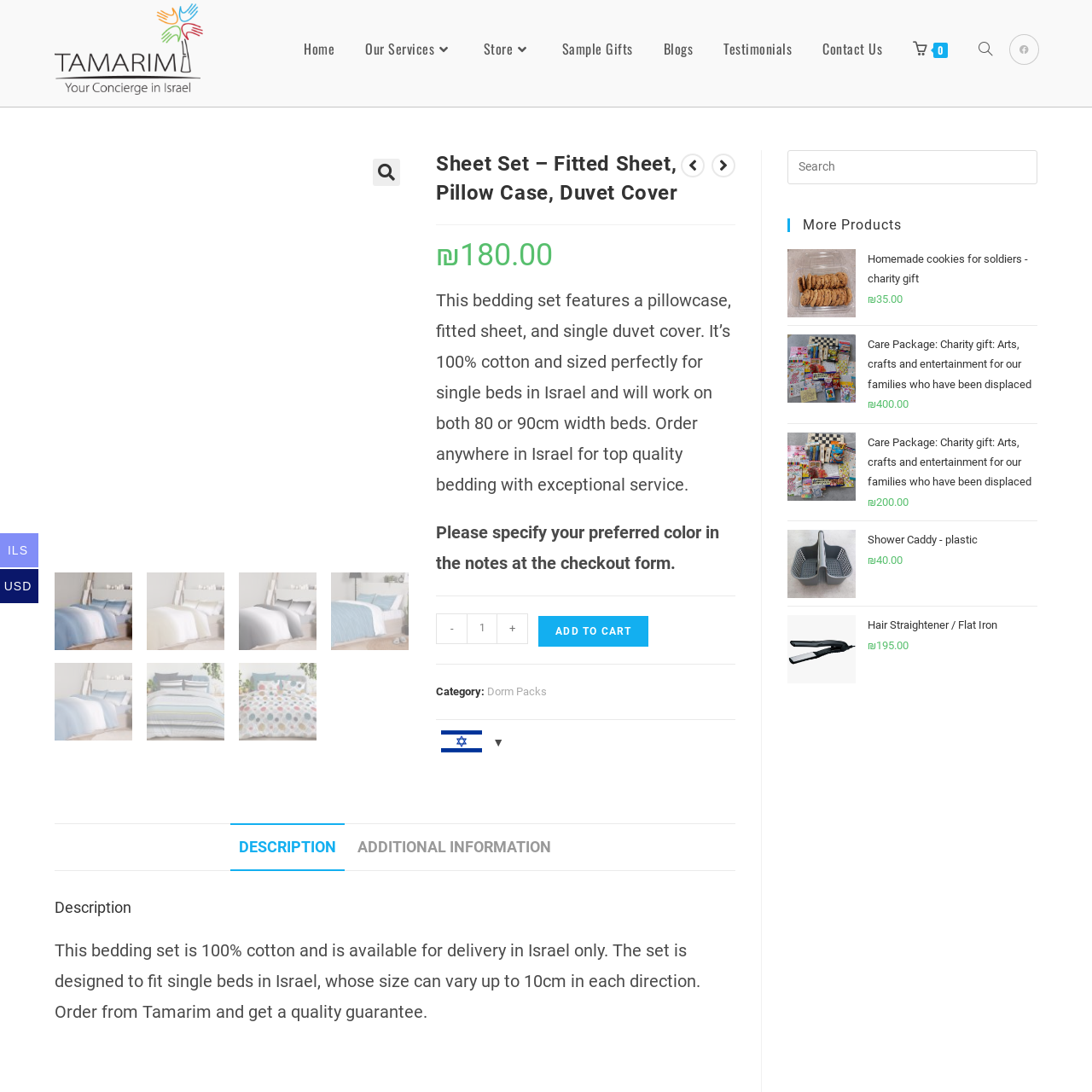Provide an in-depth description of the image within the red bounding box.

The image displays a chic and elegant 3-piece sheet set designed specifically for single beds. This bedding set includes a fitted sheet, a pillowcase, and a duvet cover, all crafted from 100% cotton. It is ideal for use in Israel, accommodating beds that typically range in width from 80 to 90 cm. The set comes in various colors, allowing customers to personalize their selection. With a price of ₪180.00, it promises both quality and comfort, making it a perfect choice for anyone looking to enhance their bedroom décor.